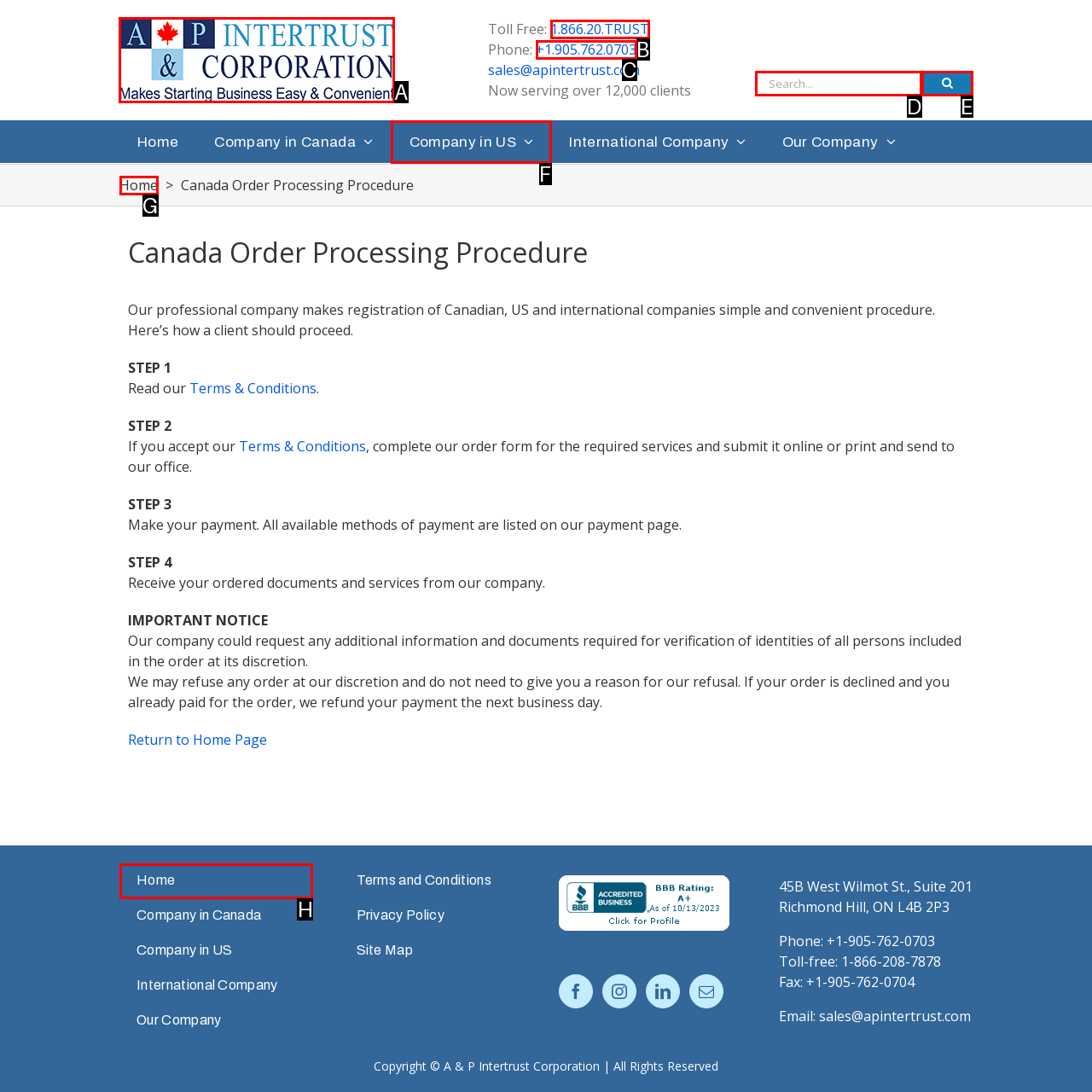Determine which option should be clicked to carry out this task: Visit the 'Destinations' page
State the letter of the correct choice from the provided options.

None